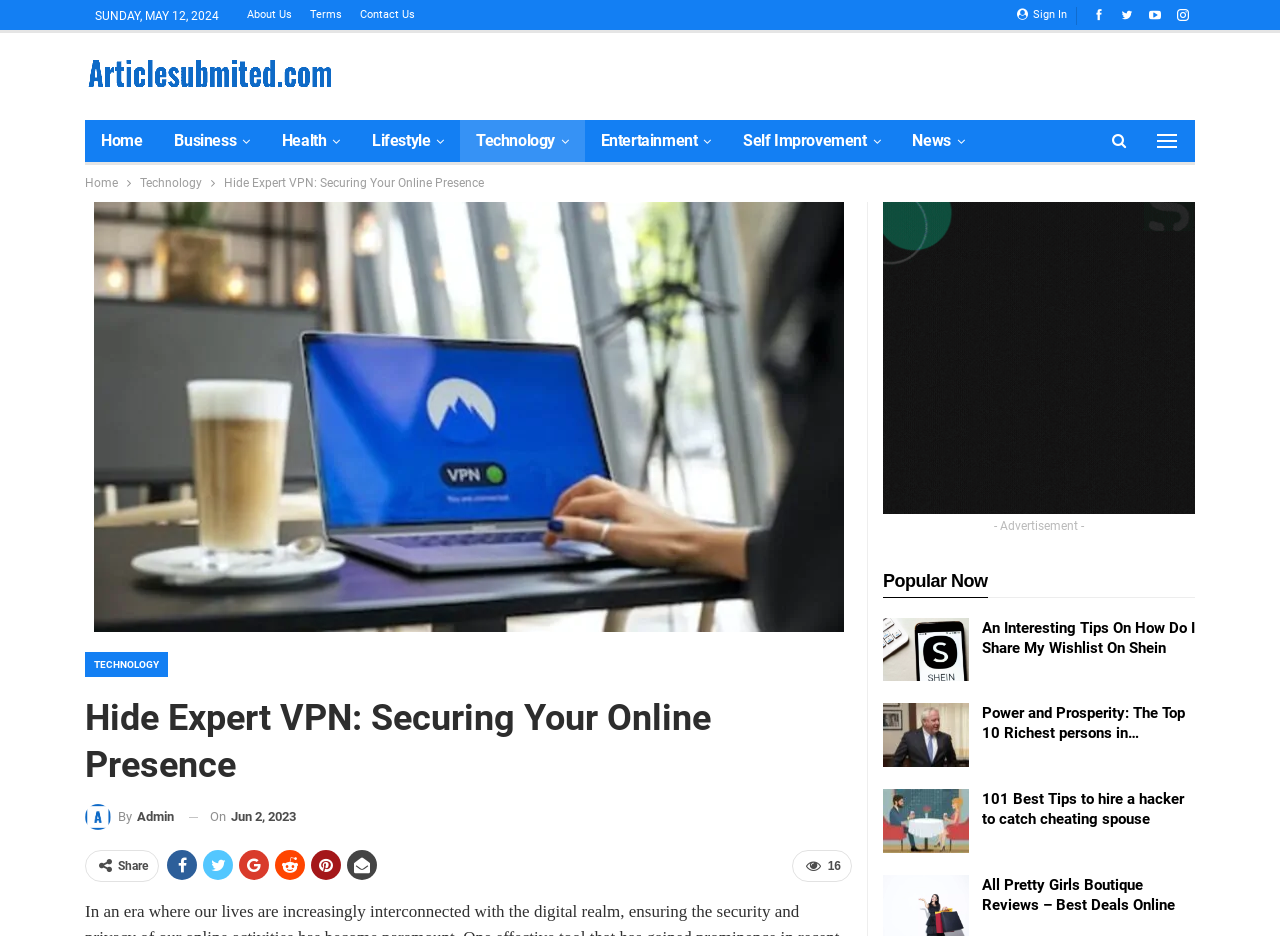Pinpoint the bounding box coordinates of the clickable area necessary to execute the following instruction: "View the 'Popular Now' section". The coordinates should be given as four float numbers between 0 and 1, namely [left, top, right, bottom].

[0.69, 0.61, 0.772, 0.631]